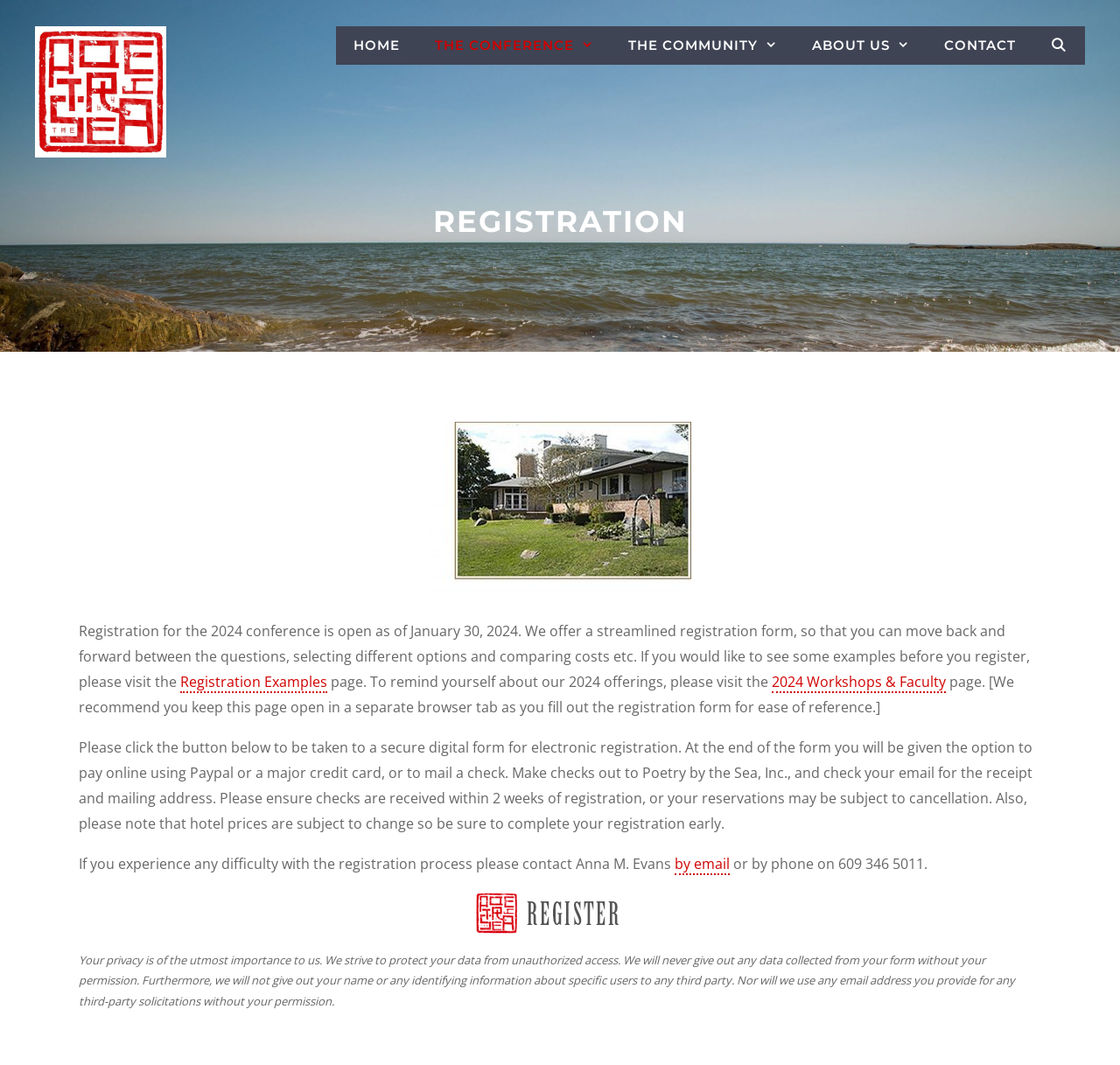Locate the bounding box coordinates of the clickable region necessary to complete the following instruction: "Click the link to contact Anna M. Evans by email". Provide the coordinates in the format of four float numbers between 0 and 1, i.e., [left, top, right, bottom].

[0.602, 0.802, 0.652, 0.822]